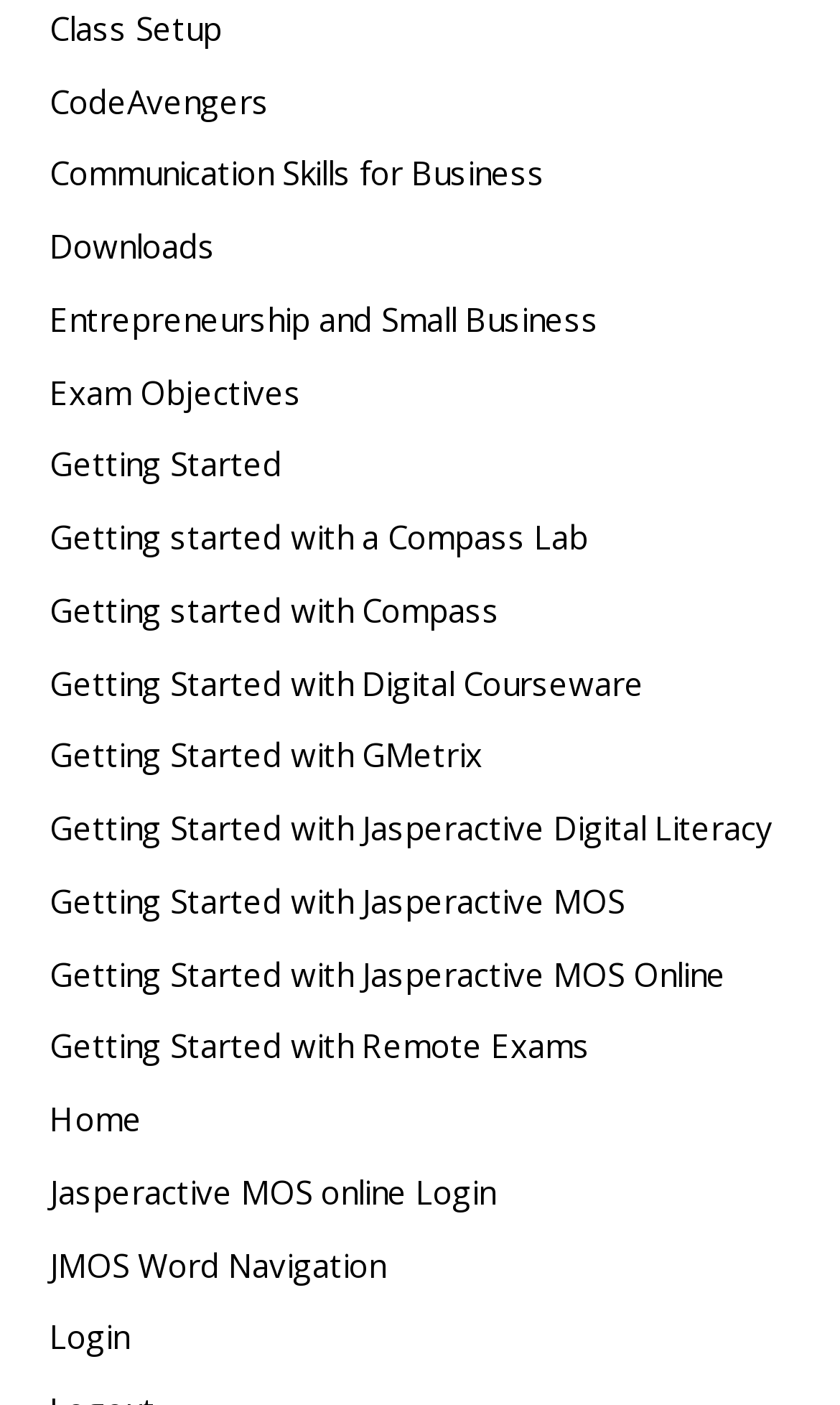Identify the bounding box coordinates of the area that should be clicked in order to complete the given instruction: "login to the system". The bounding box coordinates should be four float numbers between 0 and 1, i.e., [left, top, right, bottom].

[0.059, 0.936, 0.154, 0.967]